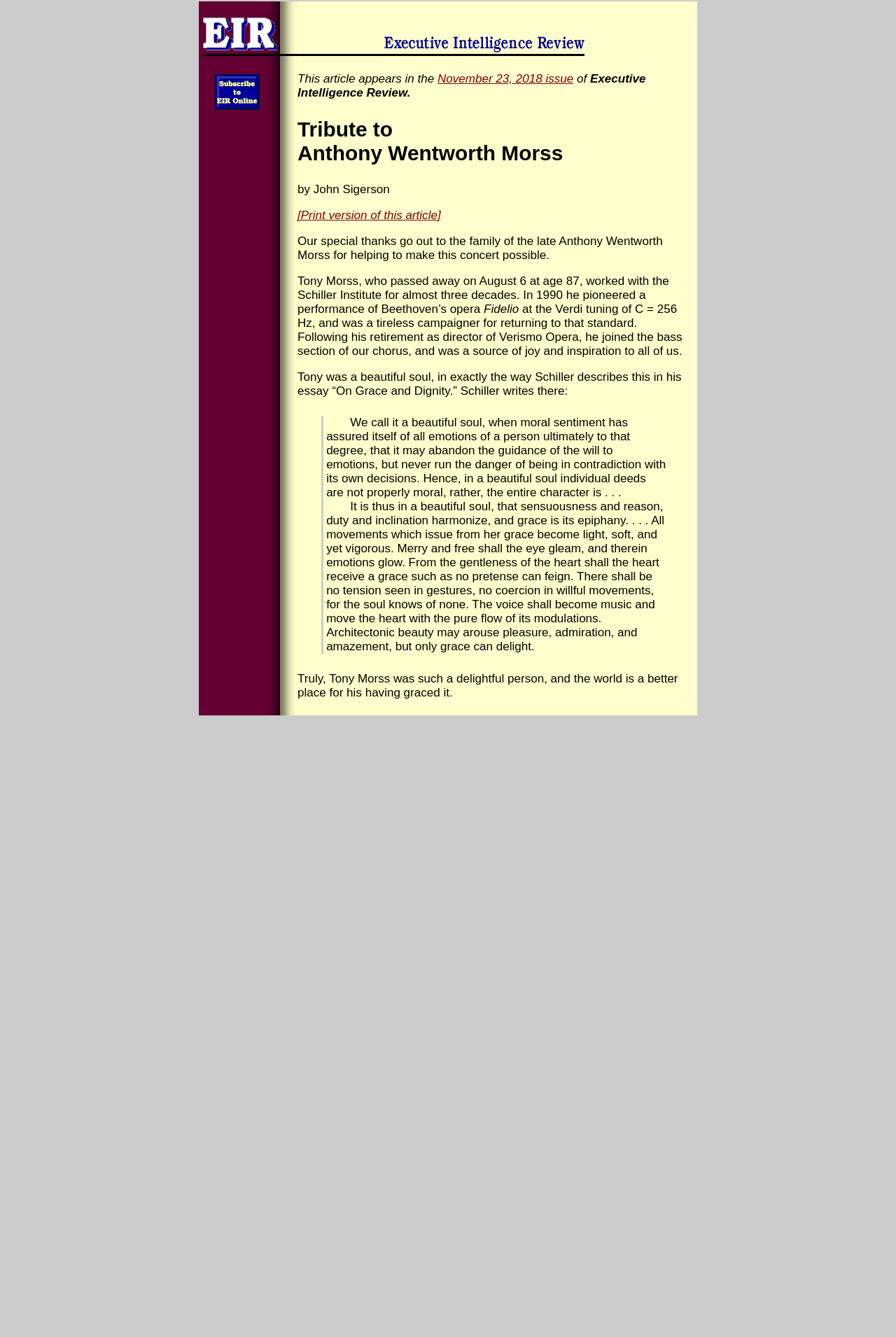For the element described, predict the bounding box coordinates as (top-left x, top-left y, bottom-right x, bottom-right y). All values should be between 0 and 1. Element description: [Print version of this article]

[0.332, 0.156, 0.492, 0.166]